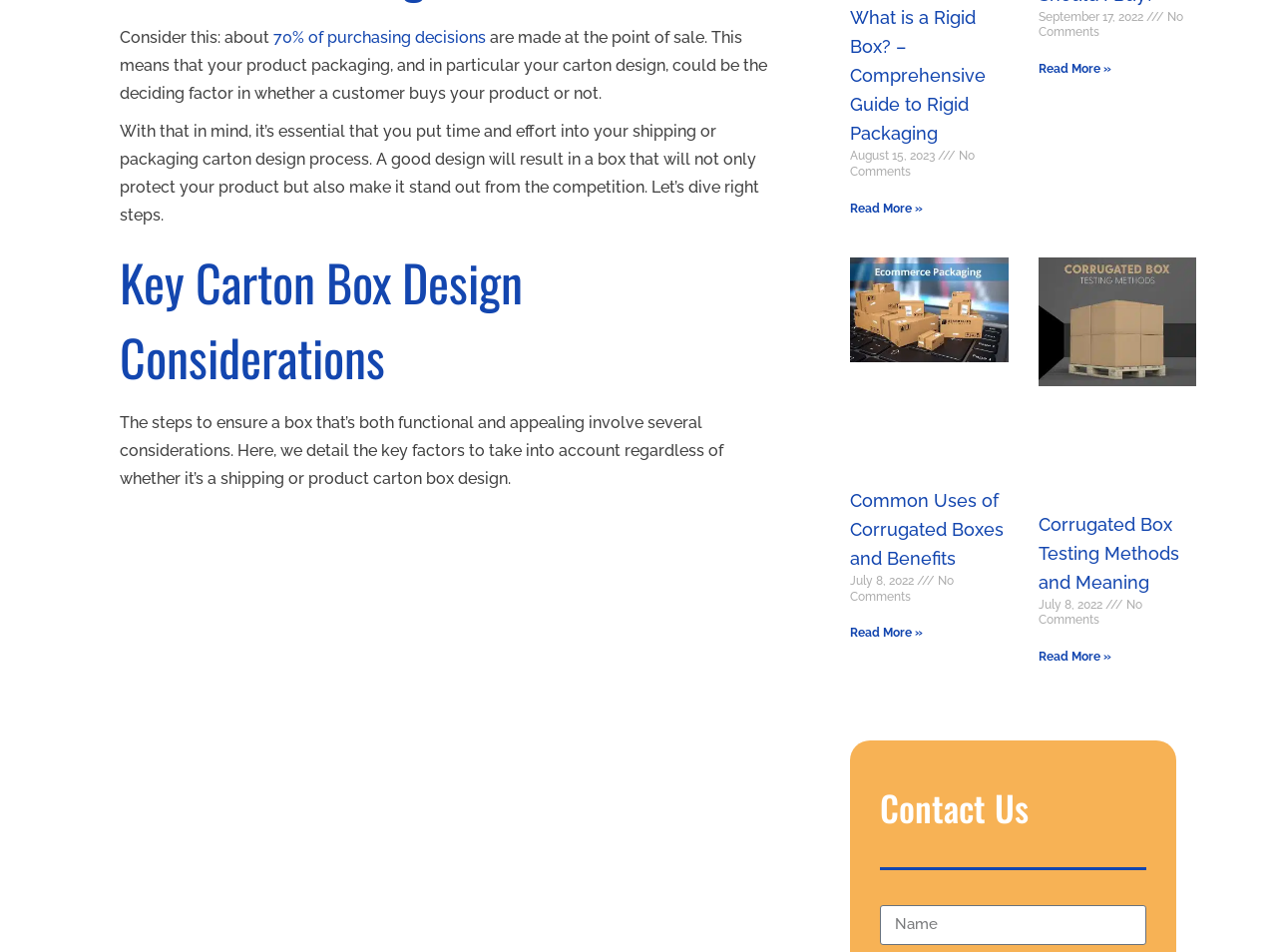Identify the bounding box coordinates of the part that should be clicked to carry out this instruction: "Click the link to explore common uses of corrugated boxes".

[0.666, 0.515, 0.786, 0.598]